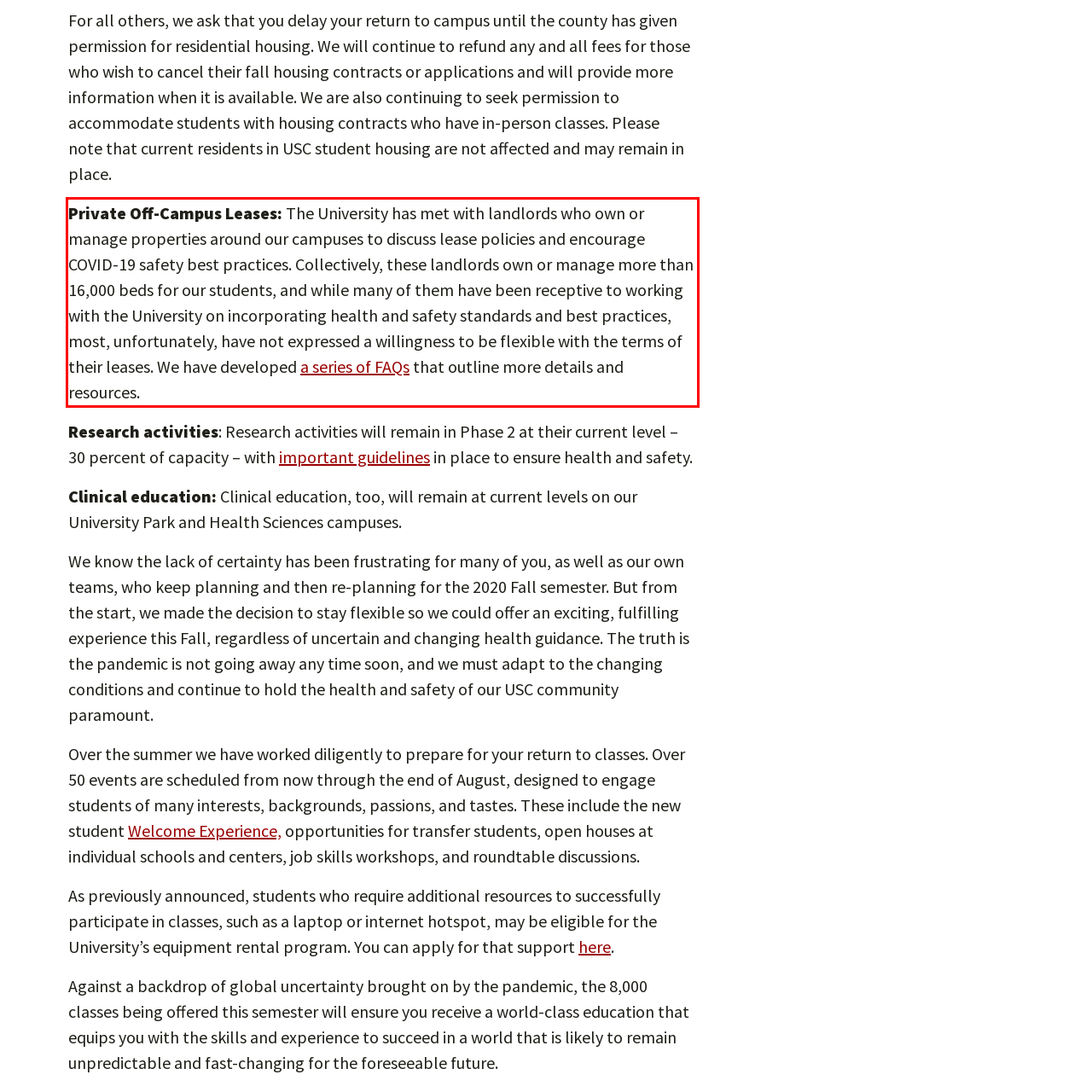Given a screenshot of a webpage, locate the red bounding box and extract the text it encloses.

Private Off-Campus Leases: The University has met with landlords who own or manage properties around our campuses to discuss lease policies and encourage COVID-19 safety best practices. Collectively, these landlords own or manage more than 16,000 beds for our students, and while many of them have been receptive to working with the University on incorporating health and safety standards and best practices, most, unfortunately, have not expressed a willingness to be flexible with the terms of their leases. We have developed a series of FAQs that outline more details and resources.